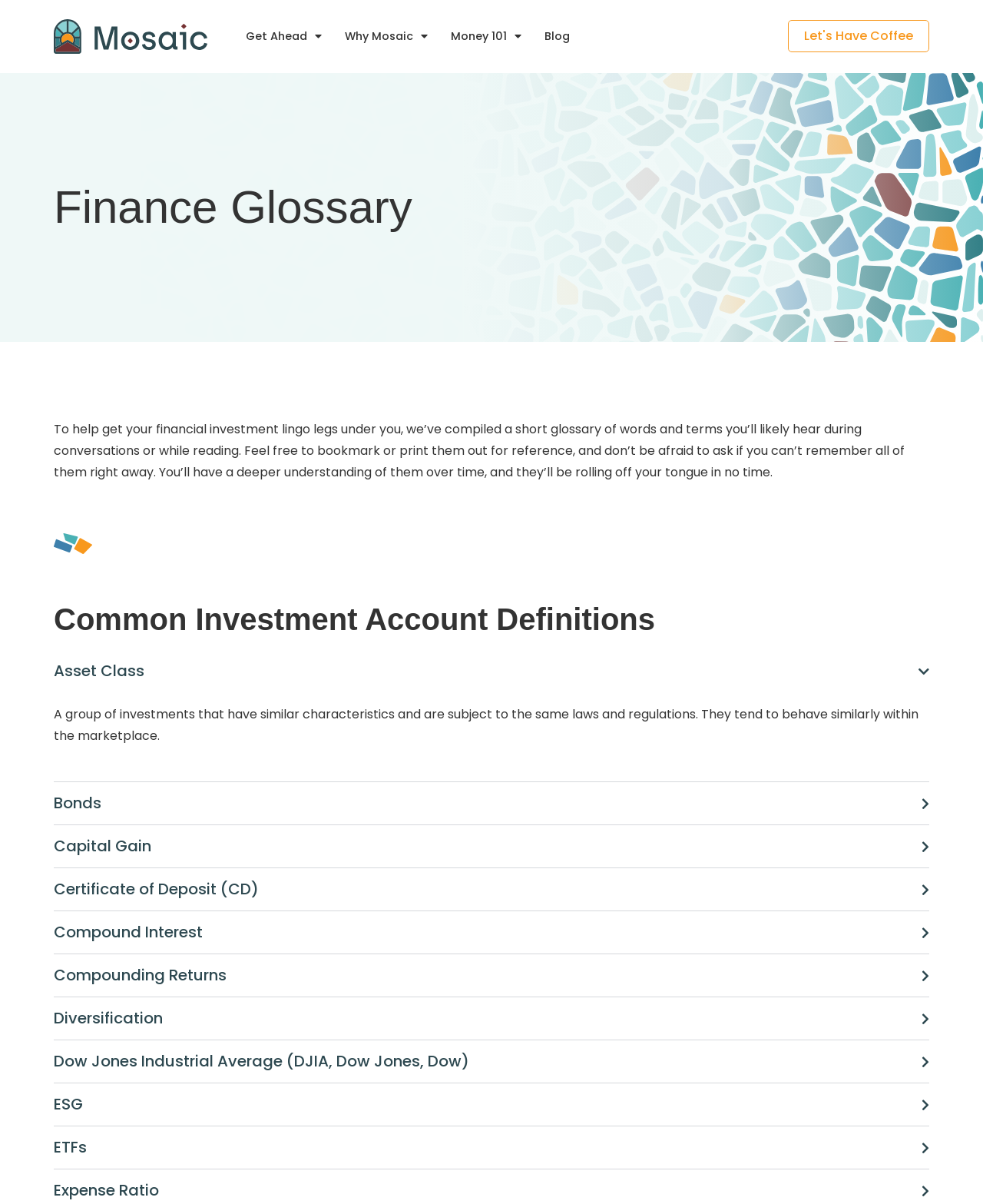What is the purpose of this webpage?
Give a one-word or short-phrase answer derived from the screenshot.

To help understand financial investment terms